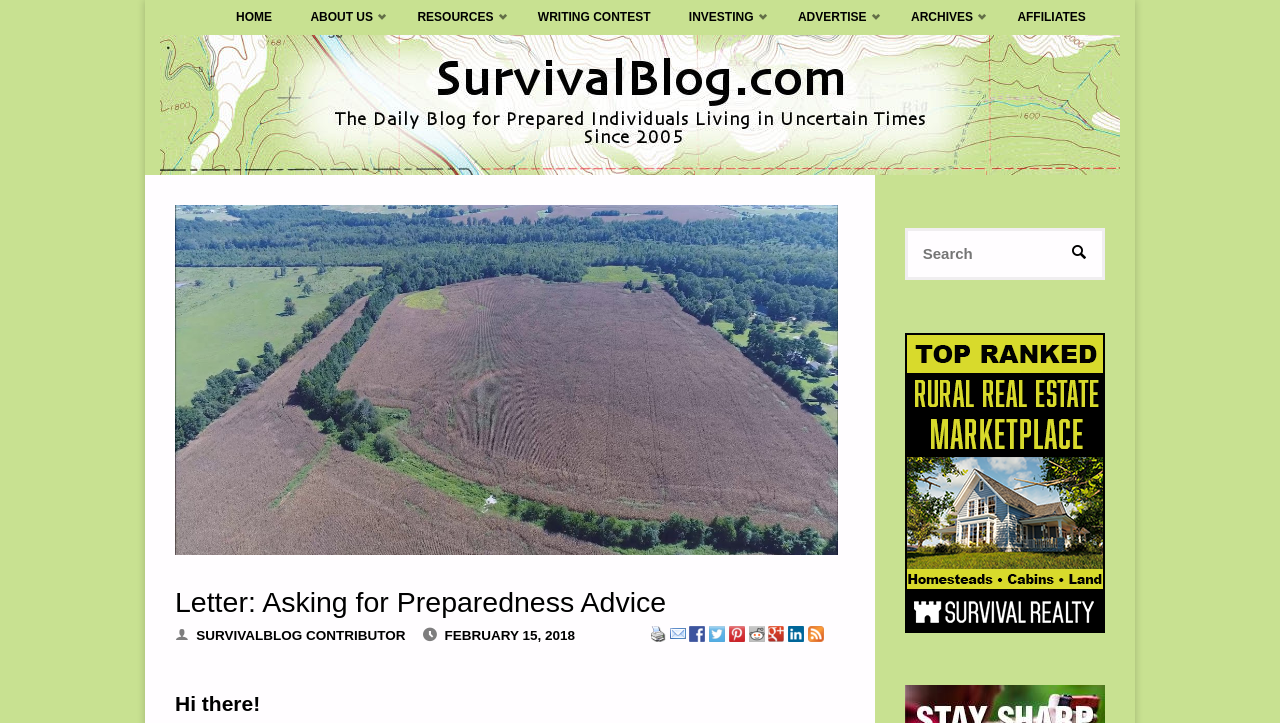What is the purpose of the search box?
Using the visual information from the image, give a one-word or short-phrase answer.

To search the website